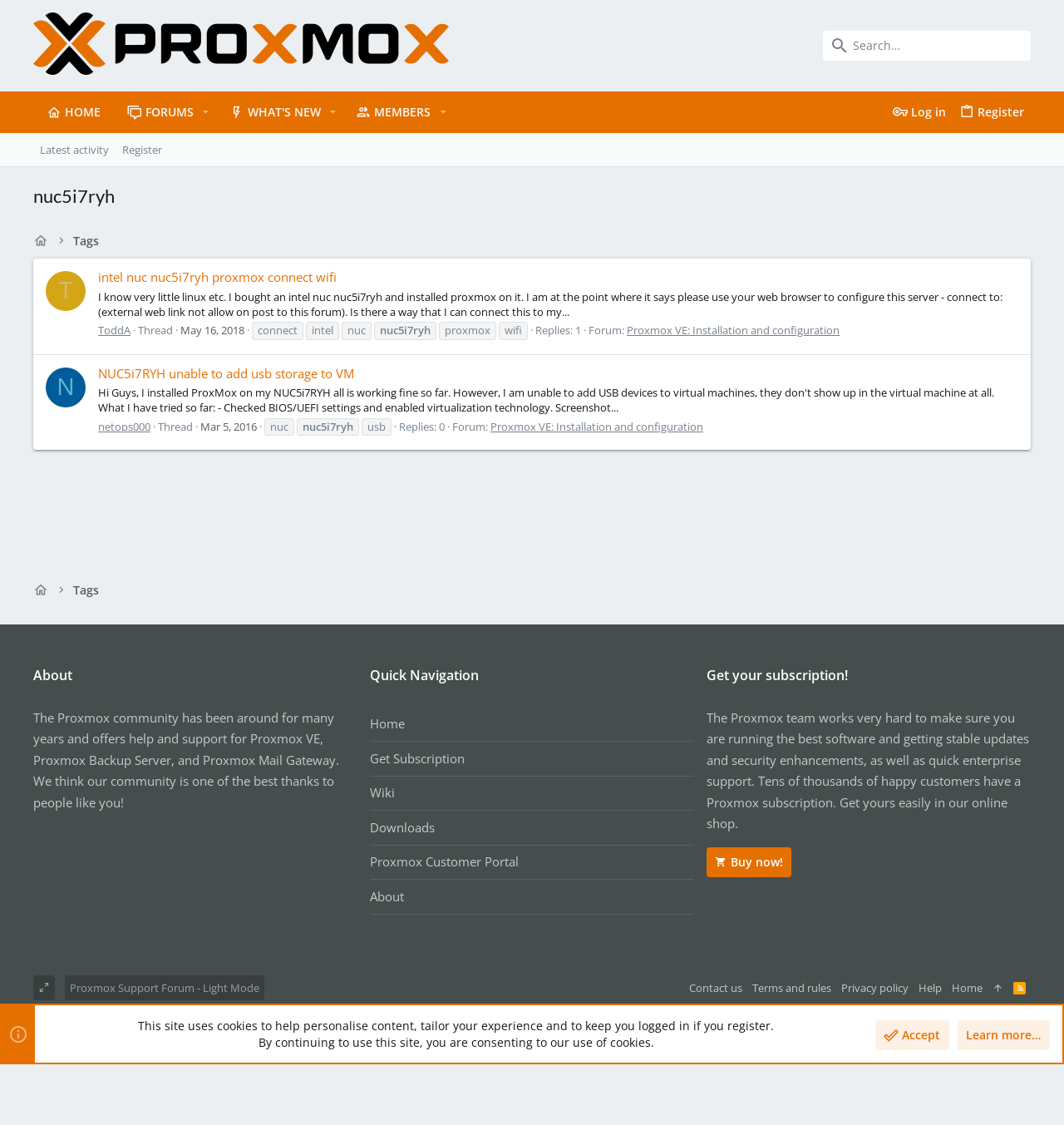Refer to the image and answer the question with as much detail as possible: How many threads are shown on the page?

There are two threads shown on the page, one with the title 'intel nuc nuc5i7ryh proxmox connect wifi' and another with the title 'NUC5i7RYH unable to add usb storage to VM'. These threads are listed below the search bar and above the 'About' section.